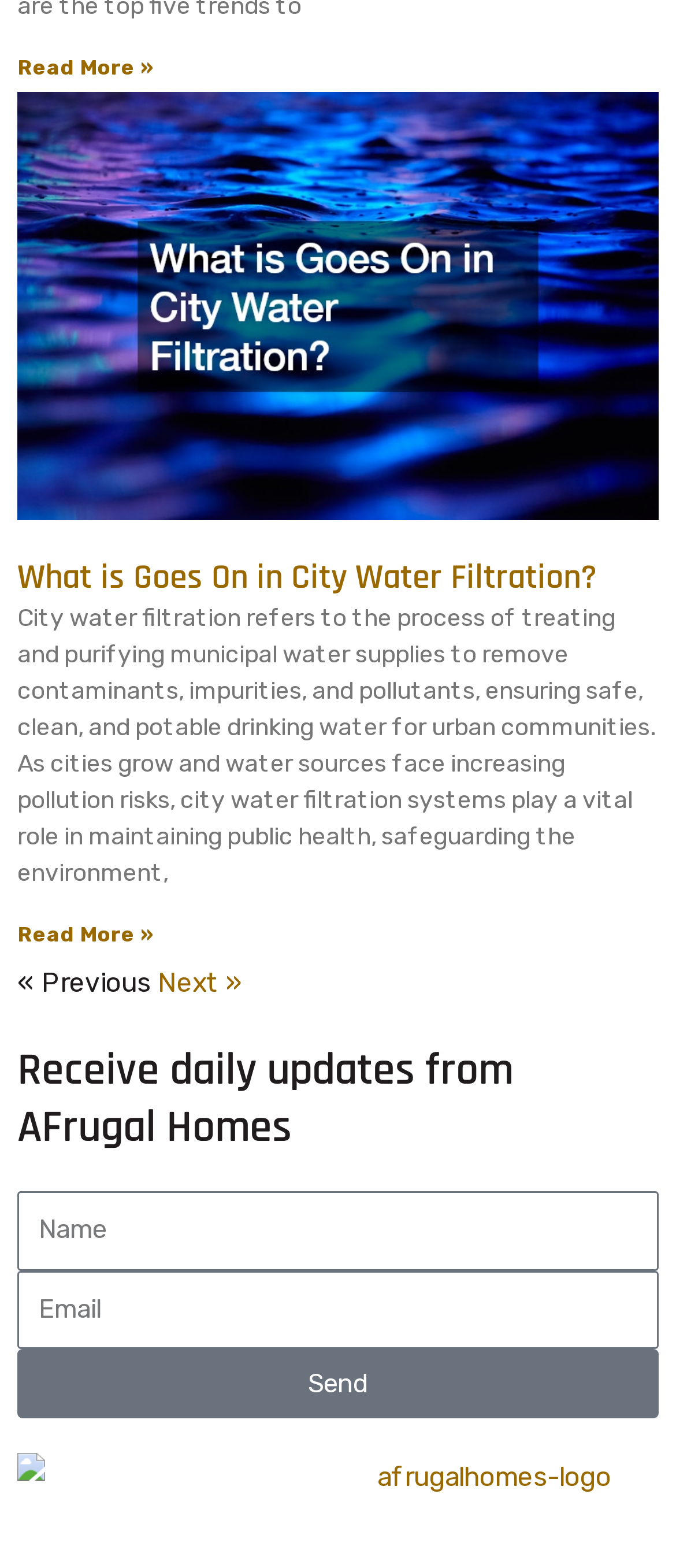Please provide the bounding box coordinates for the UI element as described: "alt="Caring for those in Need"". The coordinates must be four floats between 0 and 1, represented as [left, top, right, bottom].

None